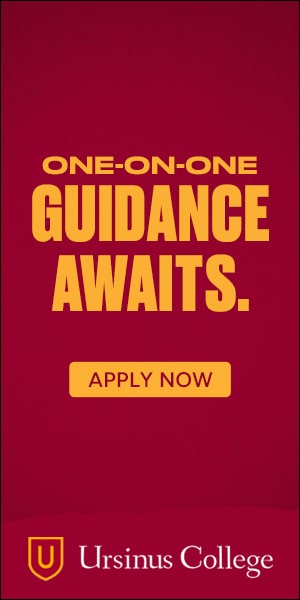What is the color of the text in the image?
Refer to the image and provide a concise answer in one word or phrase.

yellow